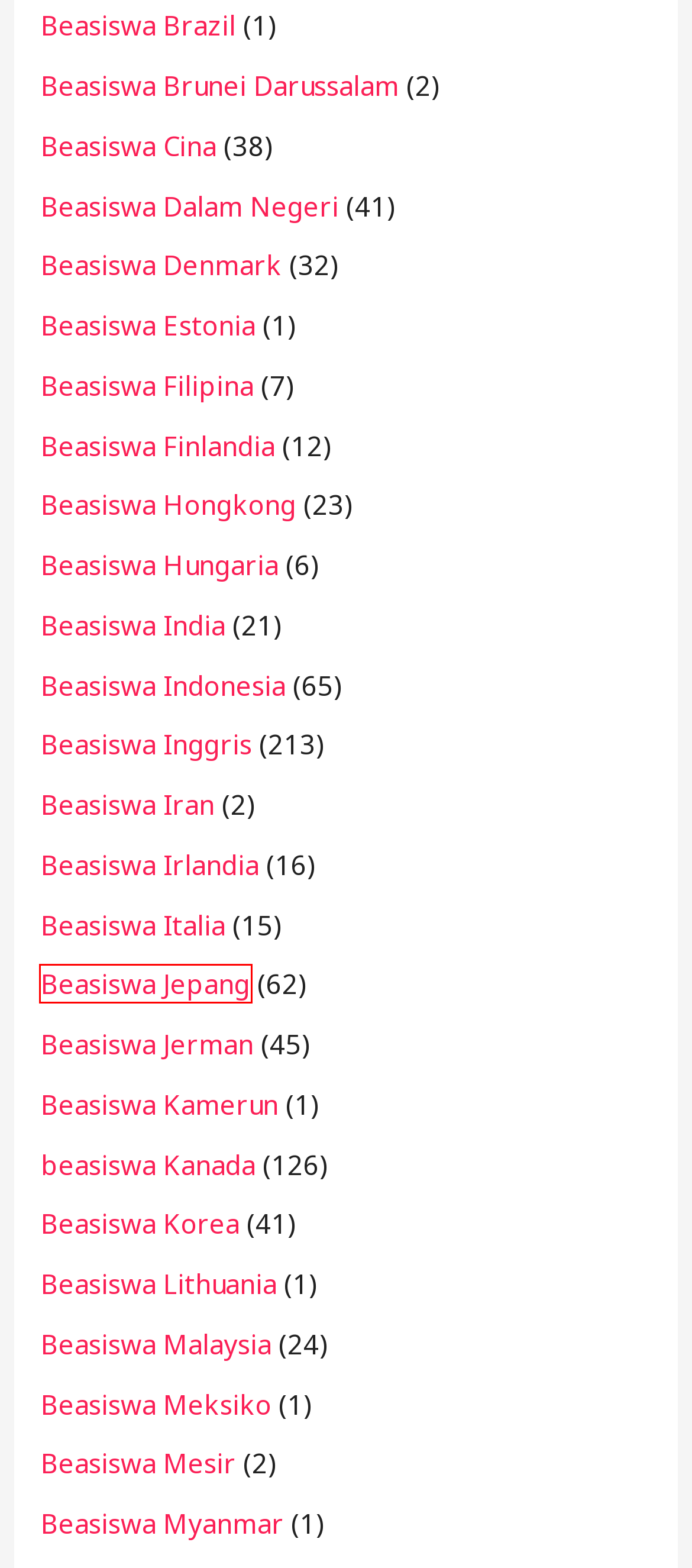Look at the screenshot of a webpage that includes a red bounding box around a UI element. Select the most appropriate webpage description that matches the page seen after clicking the highlighted element. Here are the candidates:
A. Beasiswa Filipina – Kelas Bahasa
B. Beasiswa Kamerun – Kelas Bahasa
C. Beasiswa Estonia – Kelas Bahasa
D. Beasiswa Jerman – Kelas Bahasa
E. Beasiswa Meksiko – Kelas Bahasa
F. Beasiswa Inggris – Kelas Bahasa
G. Beasiswa Irlandia – Kelas Bahasa
H. Beasiswa Jepang – Kelas Bahasa

H